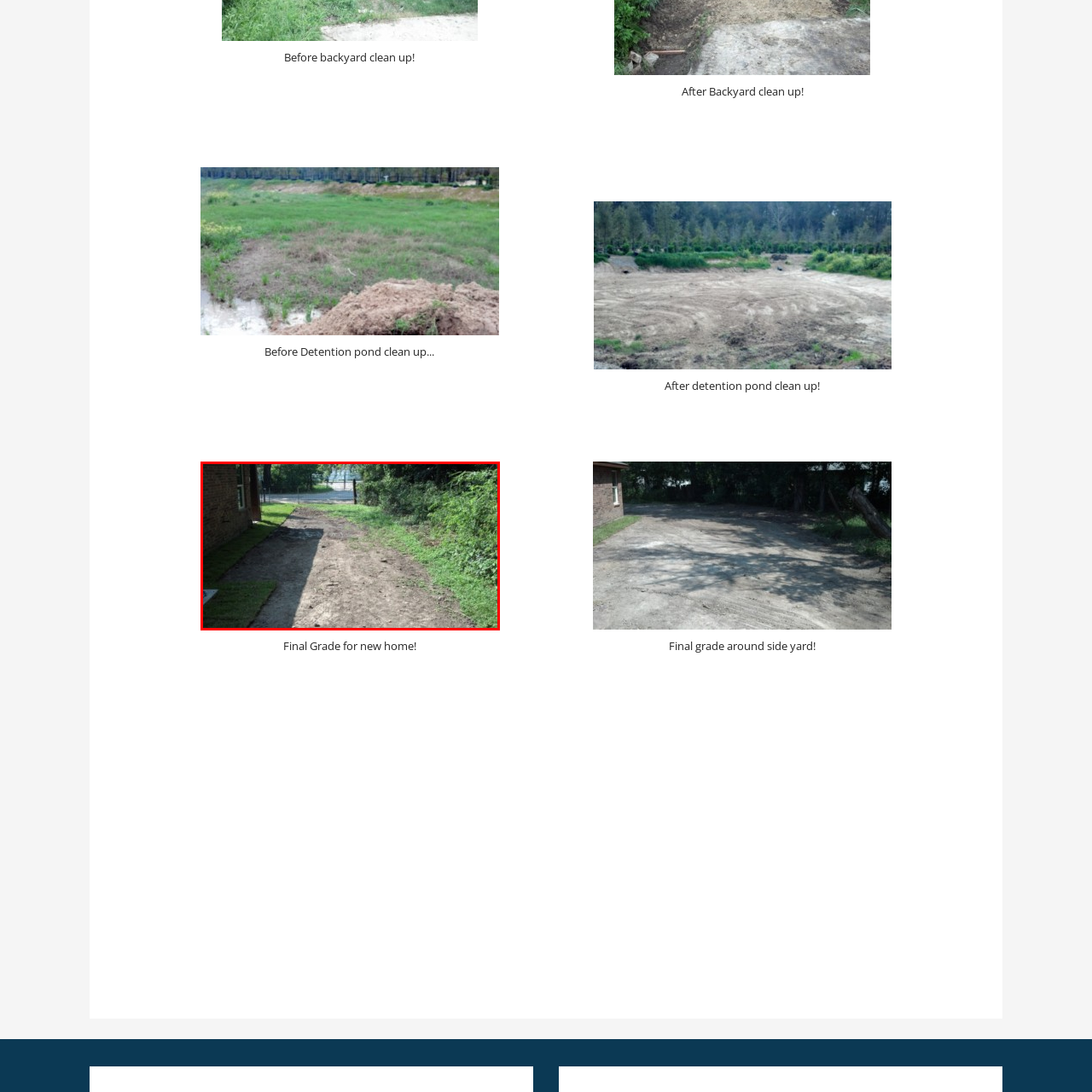View the element within the red boundary, What is the purpose of the current stage of the project? 
Deliver your response in one word or phrase.

Initial stages of landscaping and grading